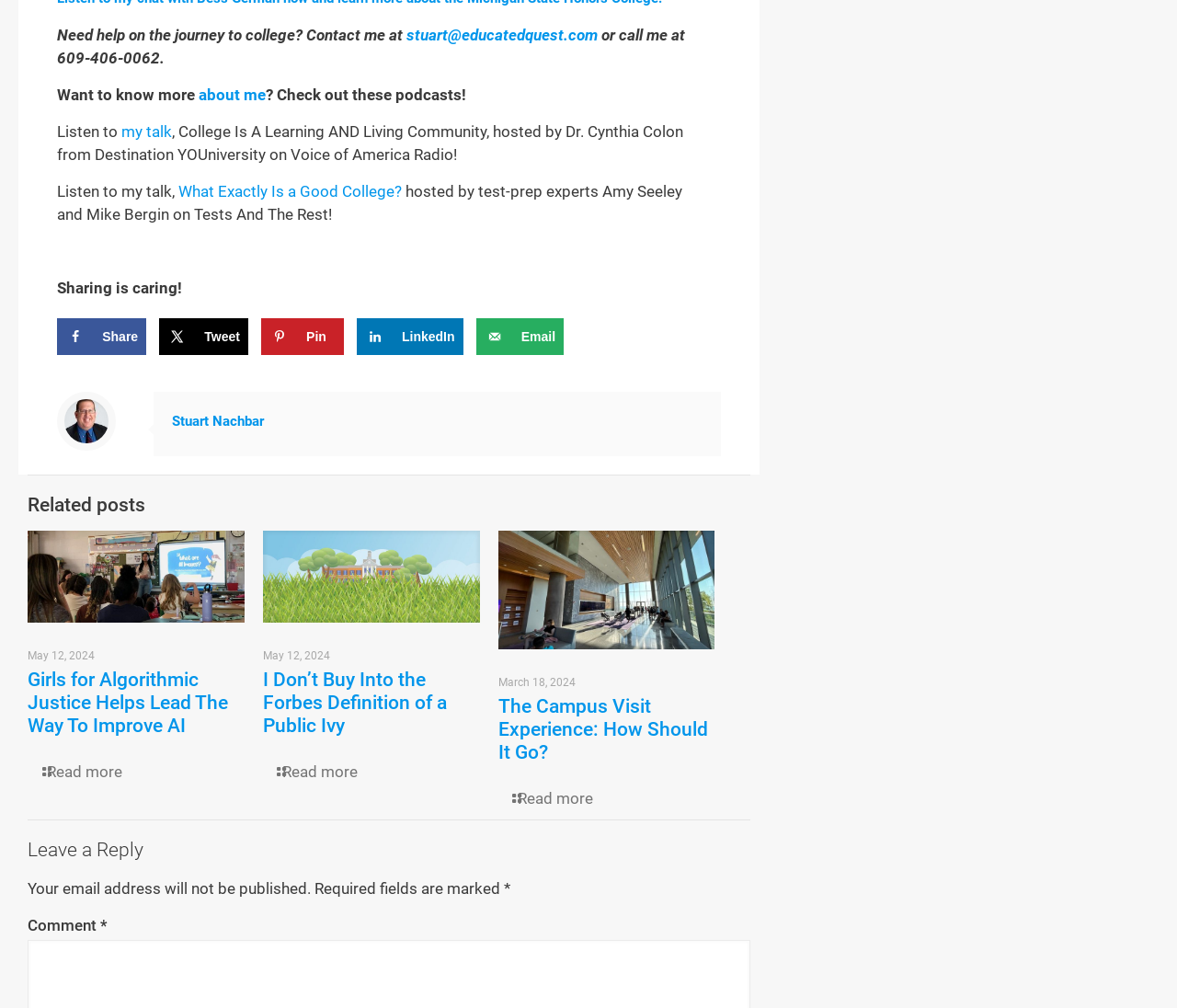What is the topic of the podcast hosted by Dr. Cynthia Colon?
Please analyze the image and answer the question with as much detail as possible.

The topic of the podcast hosted by Dr. Cynthia Colon can be found in the section where it says 'Listen to my talk, College Is A Learning AND Living Community, hosted by Dr. Cynthia Colon from Destination YOUniversity on Voice of America Radio!'.